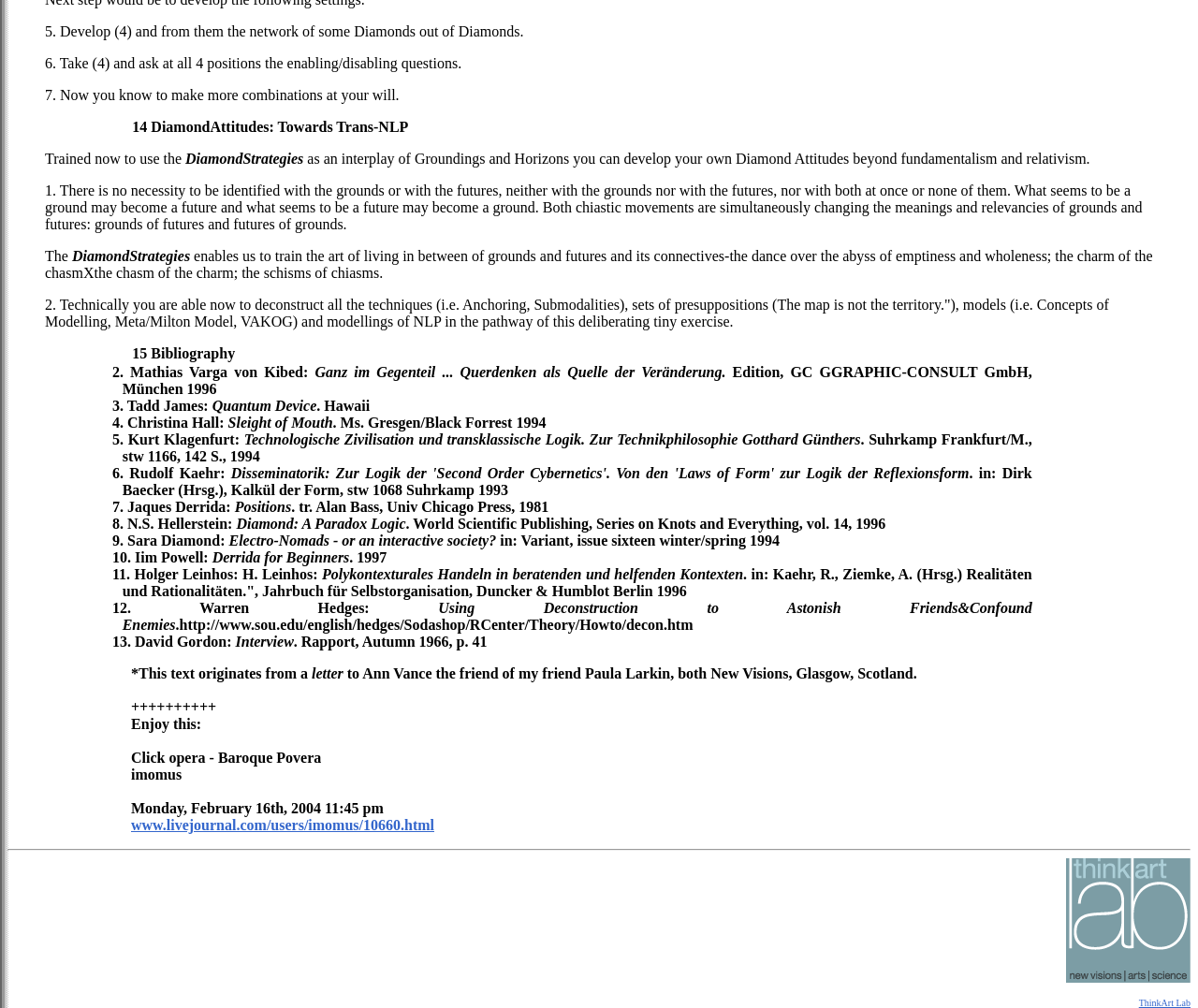What is the title of the webpage? Observe the screenshot and provide a one-word or short phrase answer.

14 DiamondAttitudes